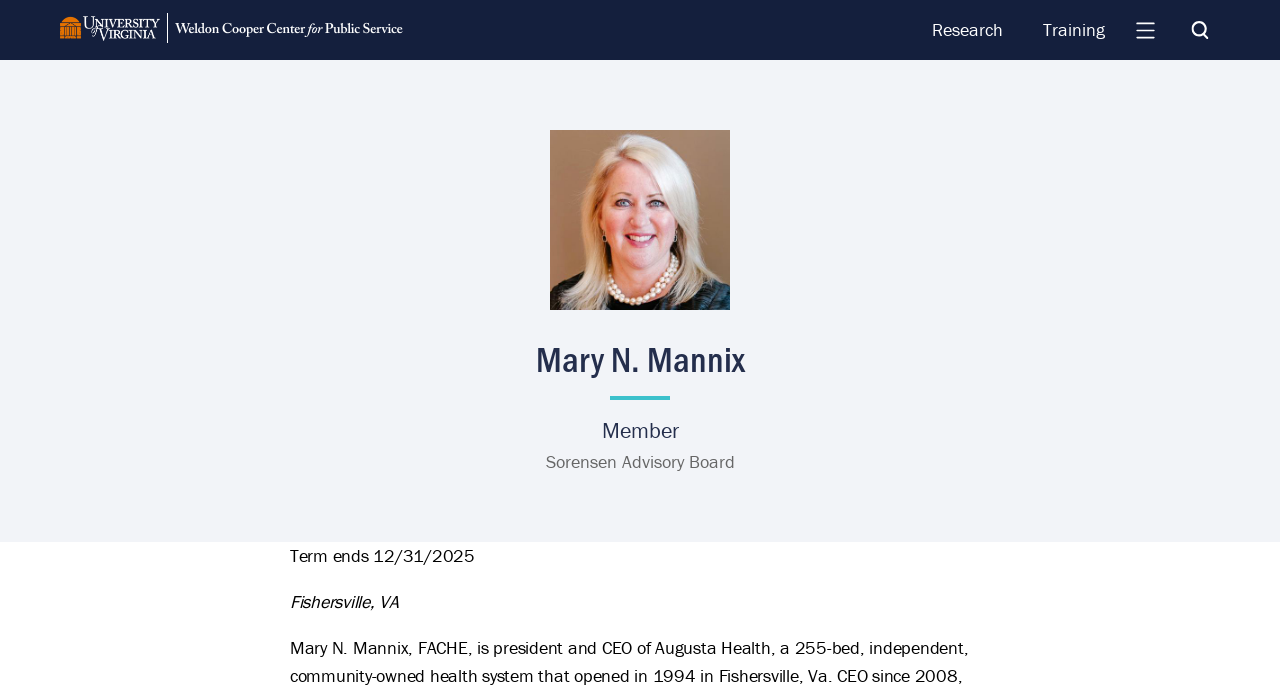What is the type of navigation element in the top right corner?
Give a single word or phrase as your answer by examining the image.

Button